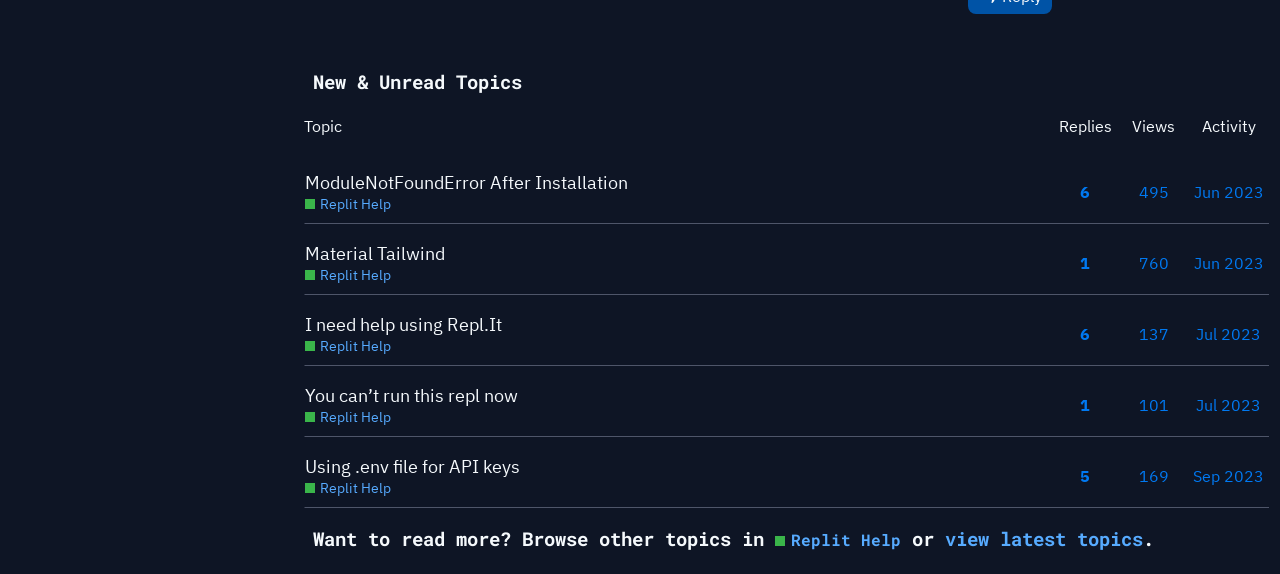How can I access more topics?
Refer to the image and answer the question using a single word or phrase.

Browse other topics or view latest topics